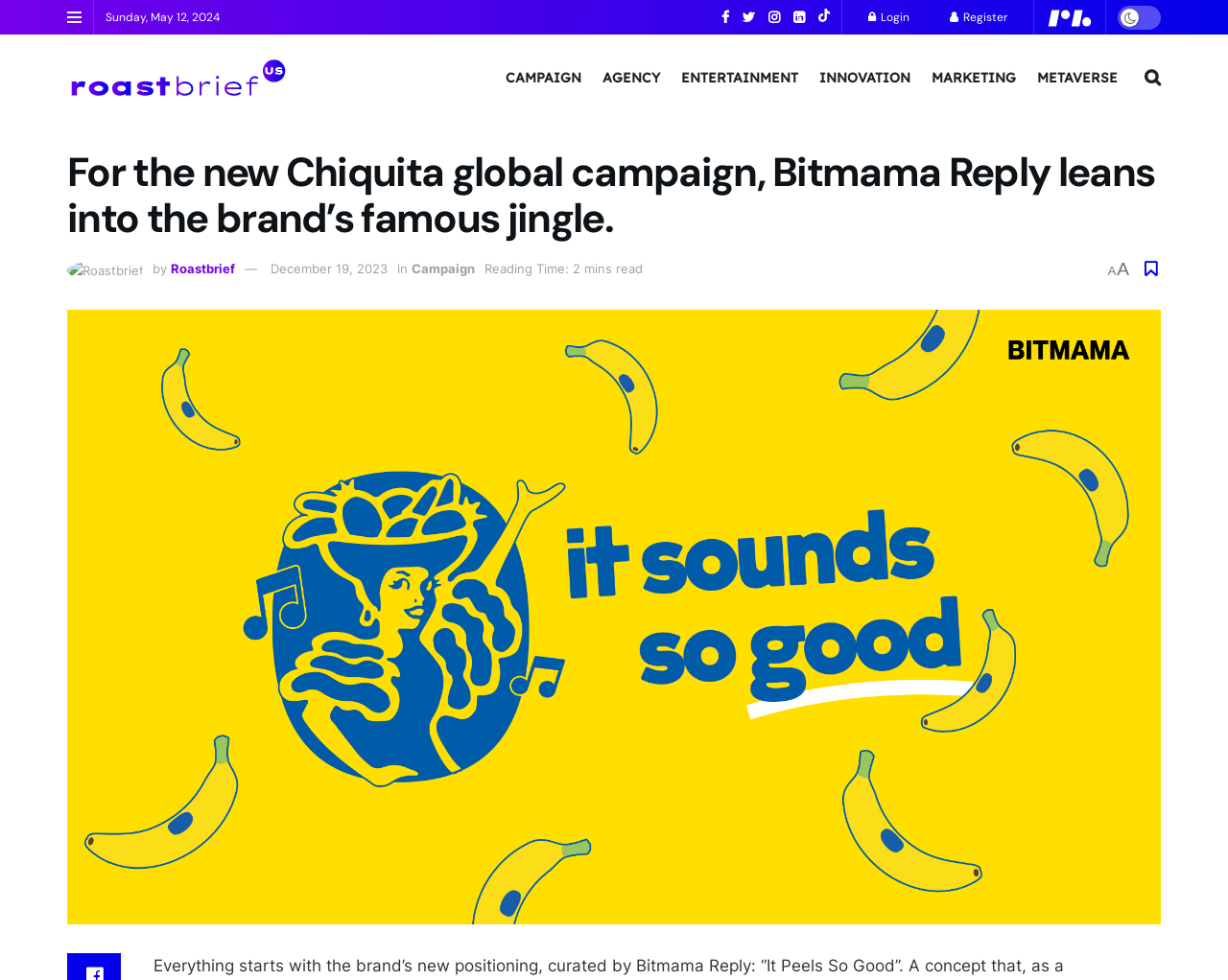What is the name of the agency mentioned in the article?
Respond to the question with a single word or phrase according to the image.

Roastbrief US